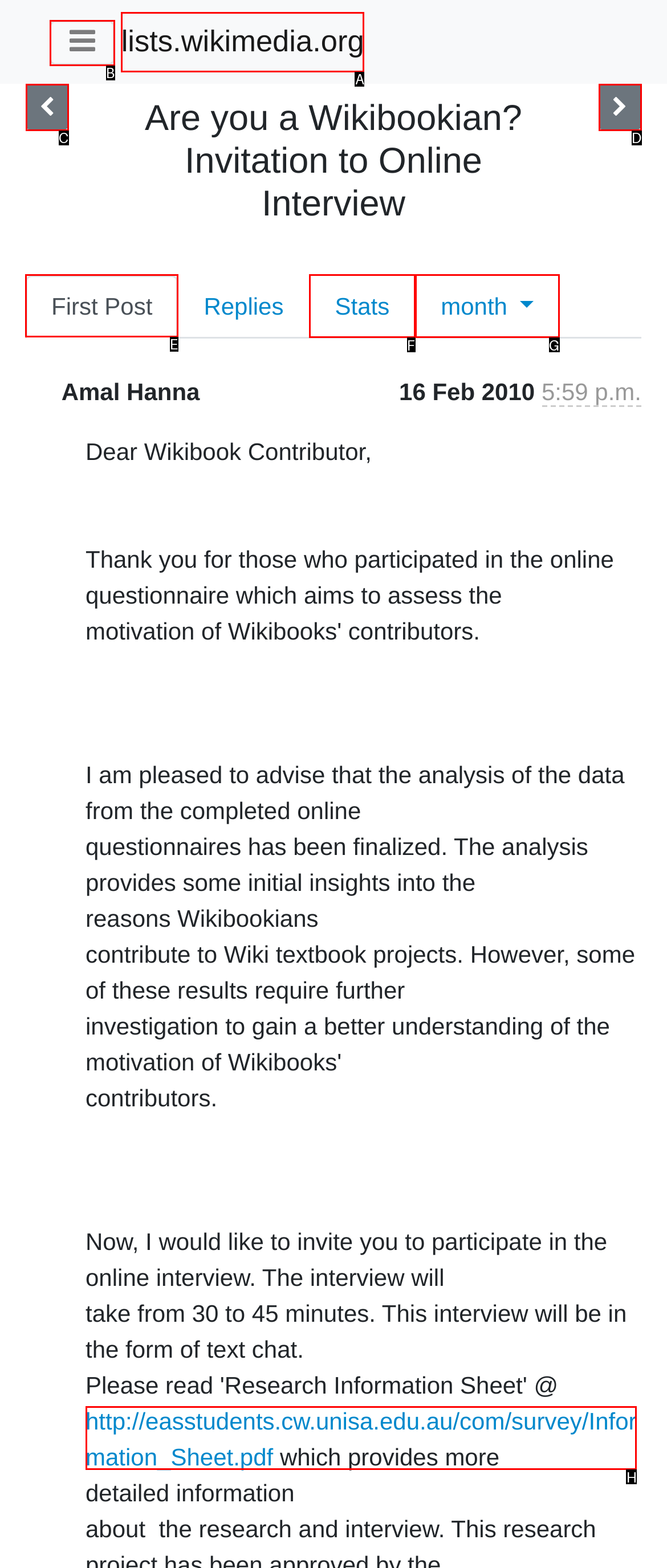Point out the letter of the HTML element you should click on to execute the task: Go to the first post
Reply with the letter from the given options.

E